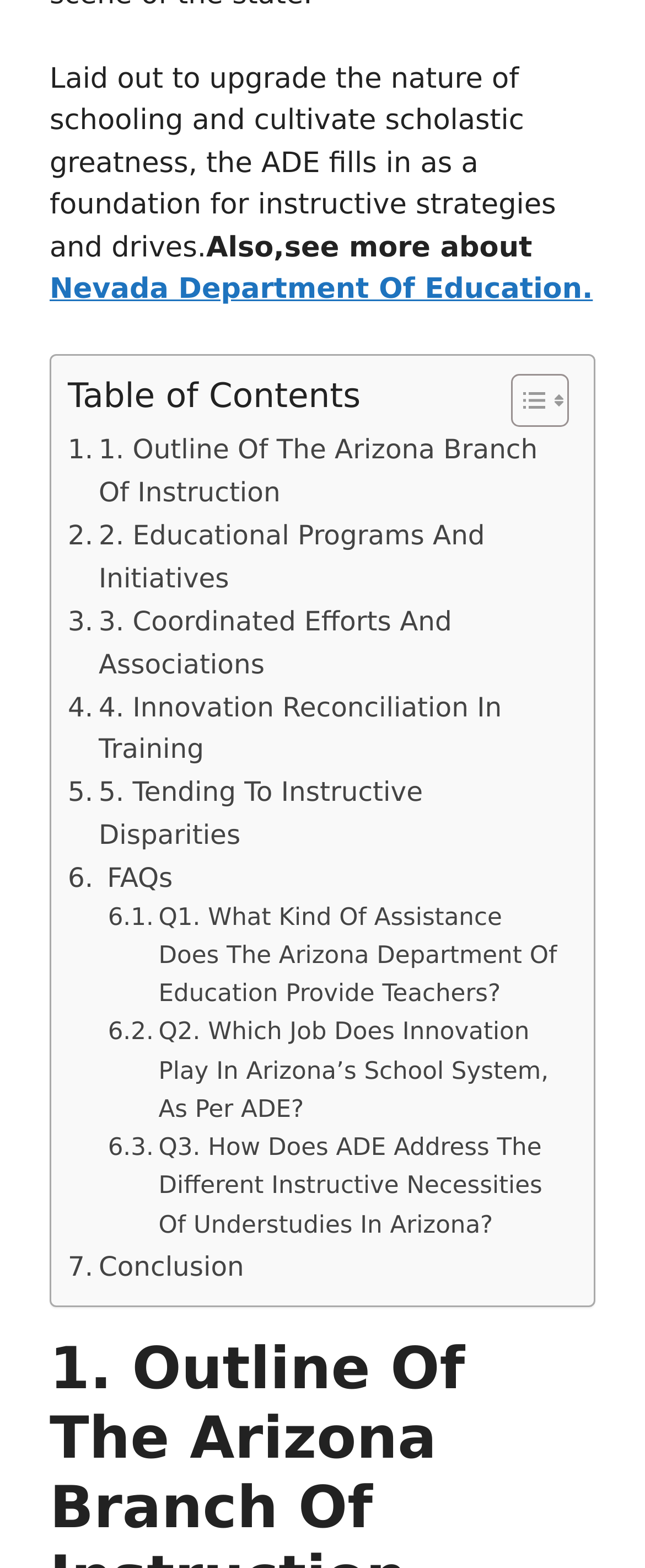Please give a concise answer to this question using a single word or phrase: 
How many links are there in the Table of Contents?

6